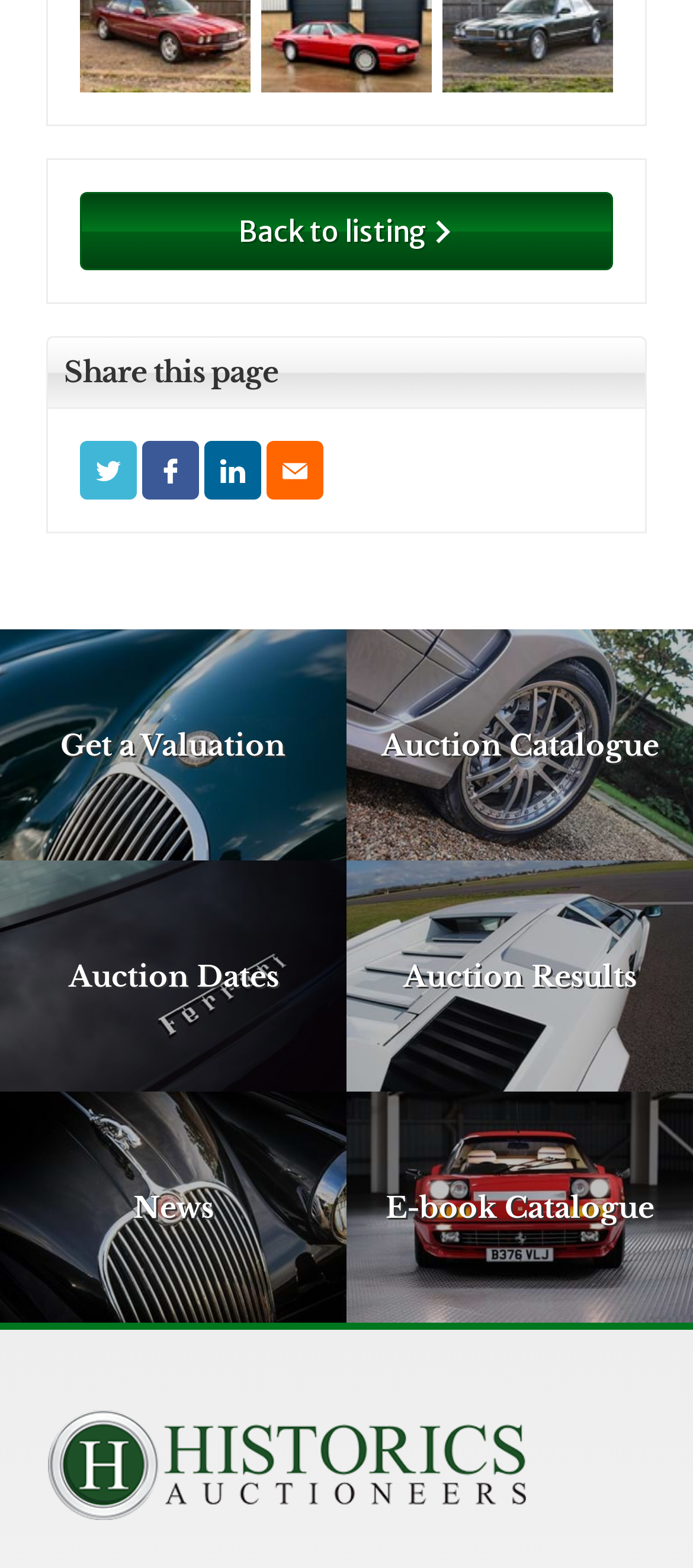What are the options to explore on this webpage?
Based on the image, answer the question with a single word or brief phrase.

6